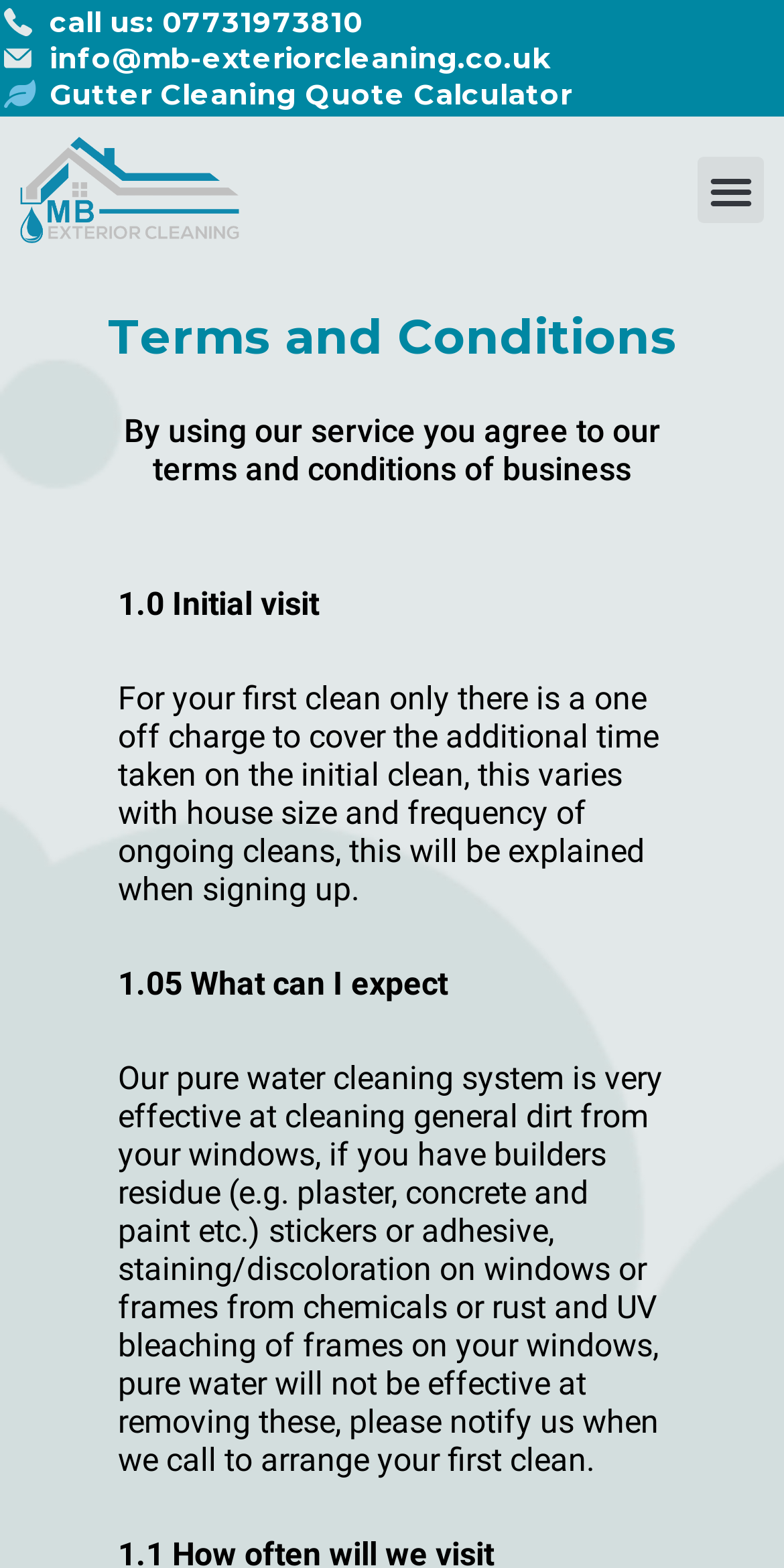What is the name of the company?
Provide an in-depth answer to the question, covering all aspects.

I found the company name by looking at the image element with the text 'MB Exterior Cleaning logo' which is located at the top of the page.